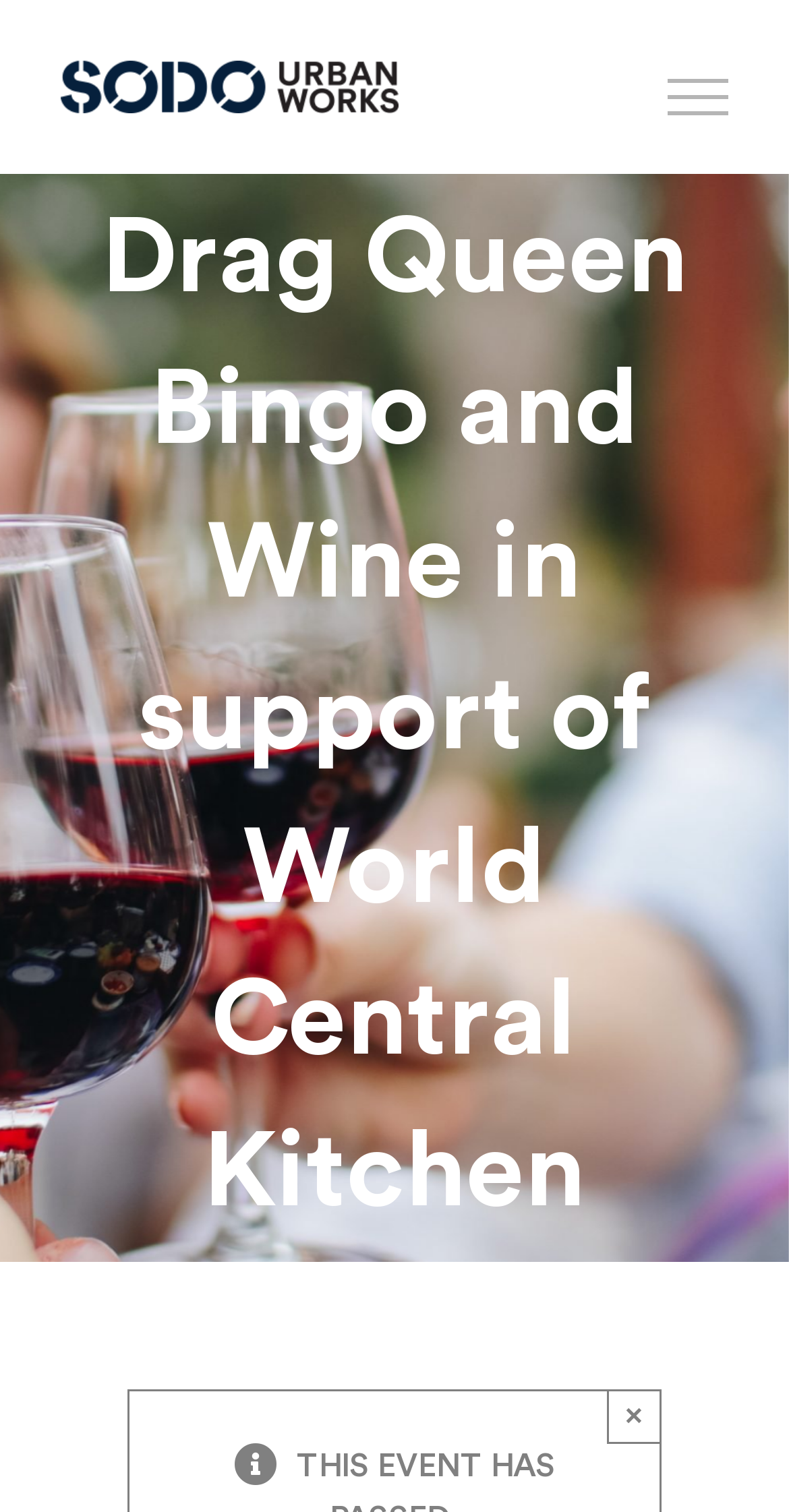Please find and generate the text of the main heading on the webpage.

Drag Queen Bingo and Wine in support of World Central Kitchen